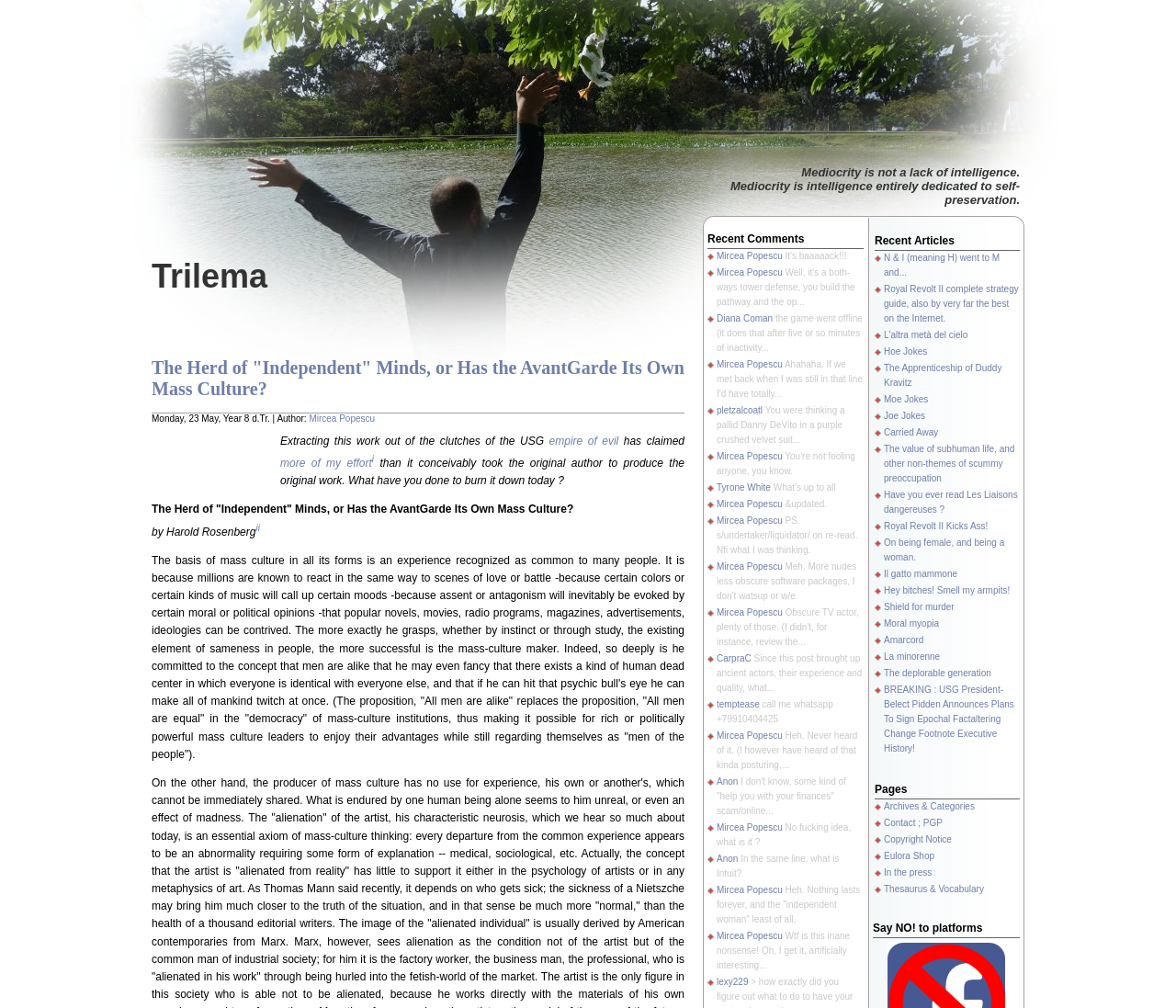Who is the author of the current article?
From the image, respond using a single word or phrase.

Mircea Popescu